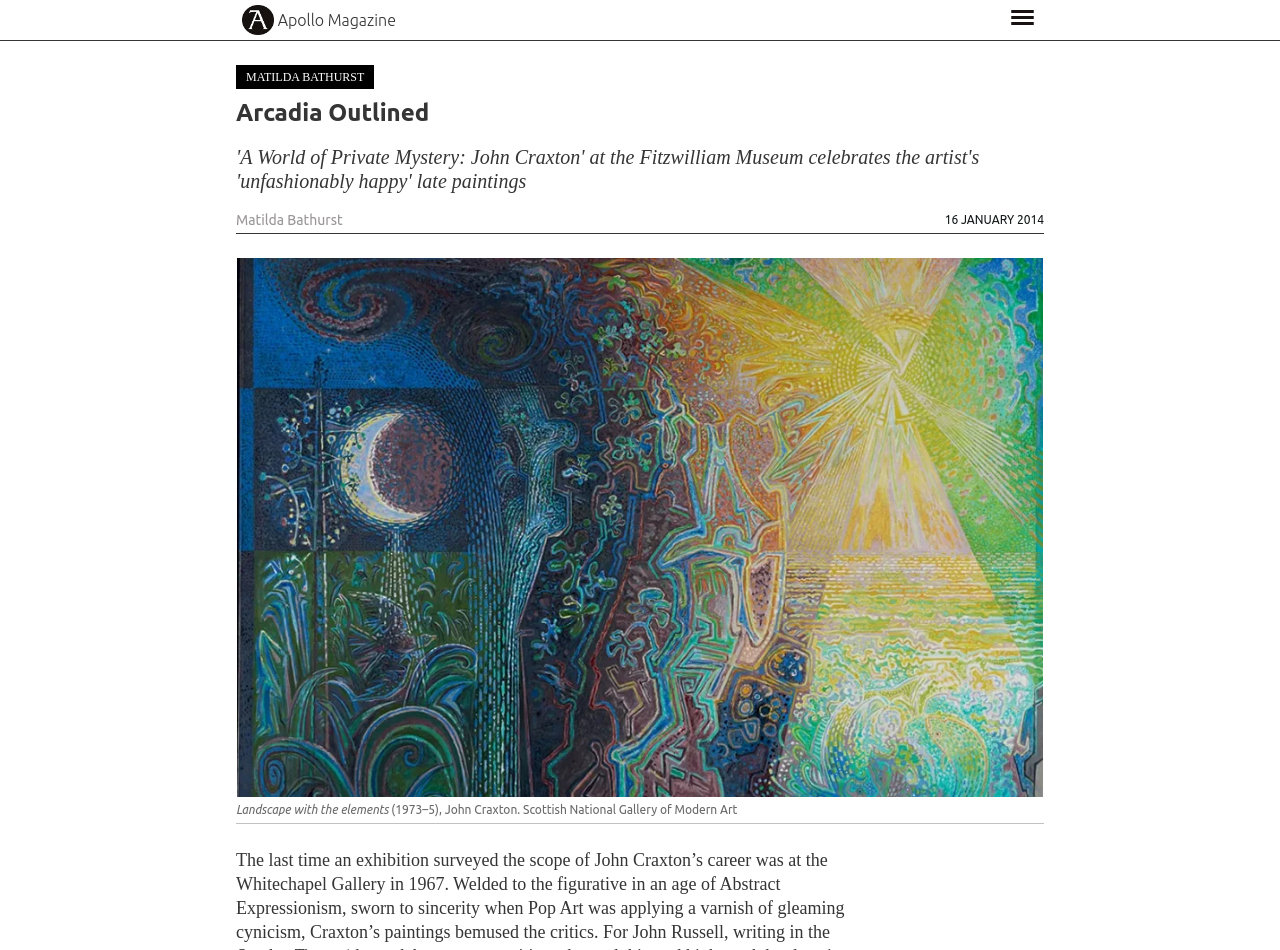Determine the bounding box coordinates for the UI element described. Format the coordinates as (top-left x, top-left y, bottom-right x, bottom-right y) and ensure all values are between 0 and 1. Element description: parent_node: Apollo Magazine

[0.189, 0.005, 0.214, 0.037]